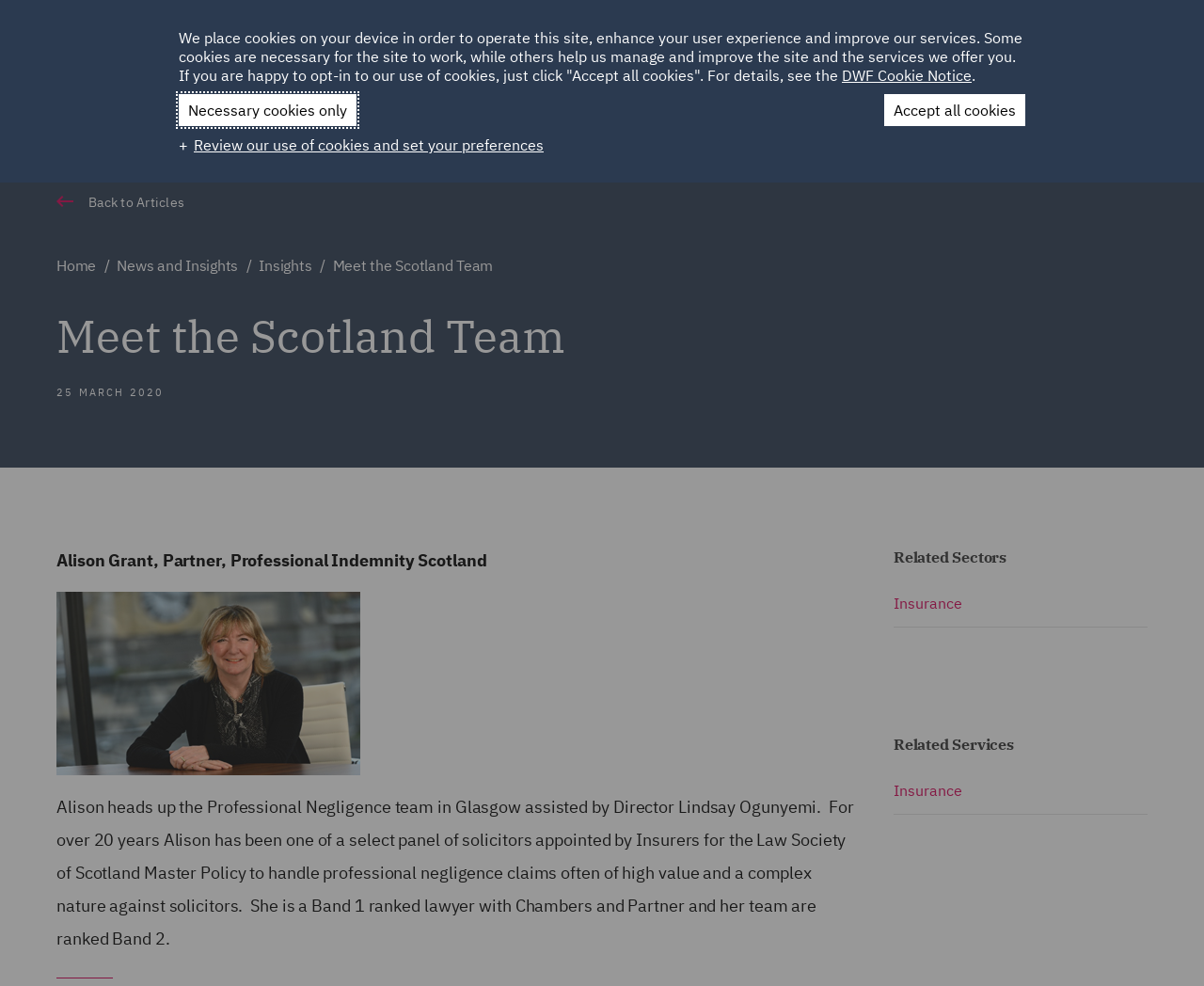Given the element description Accept all cookies, specify the bounding box coordinates of the corresponding UI element in the format (top-left x, top-left y, bottom-right x, bottom-right y). All values must be between 0 and 1.

[0.734, 0.095, 0.852, 0.128]